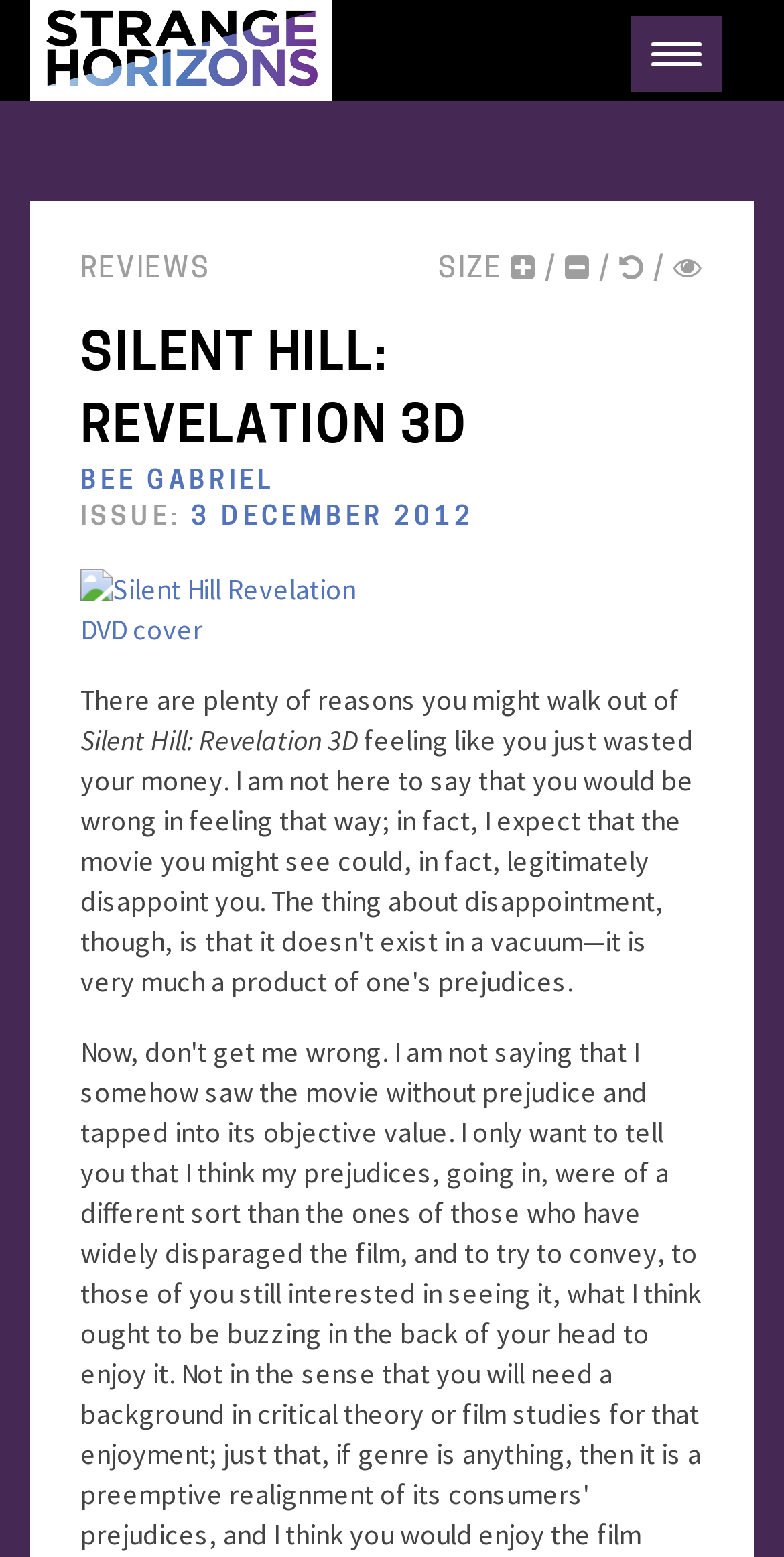What is the category of the review?
Answer the question with detailed information derived from the image.

I determined the category of the review by looking at the link element with the text 'REVIEWS' which is located at [0.103, 0.165, 0.269, 0.182] and appears to be a navigation or categorization element on the page.